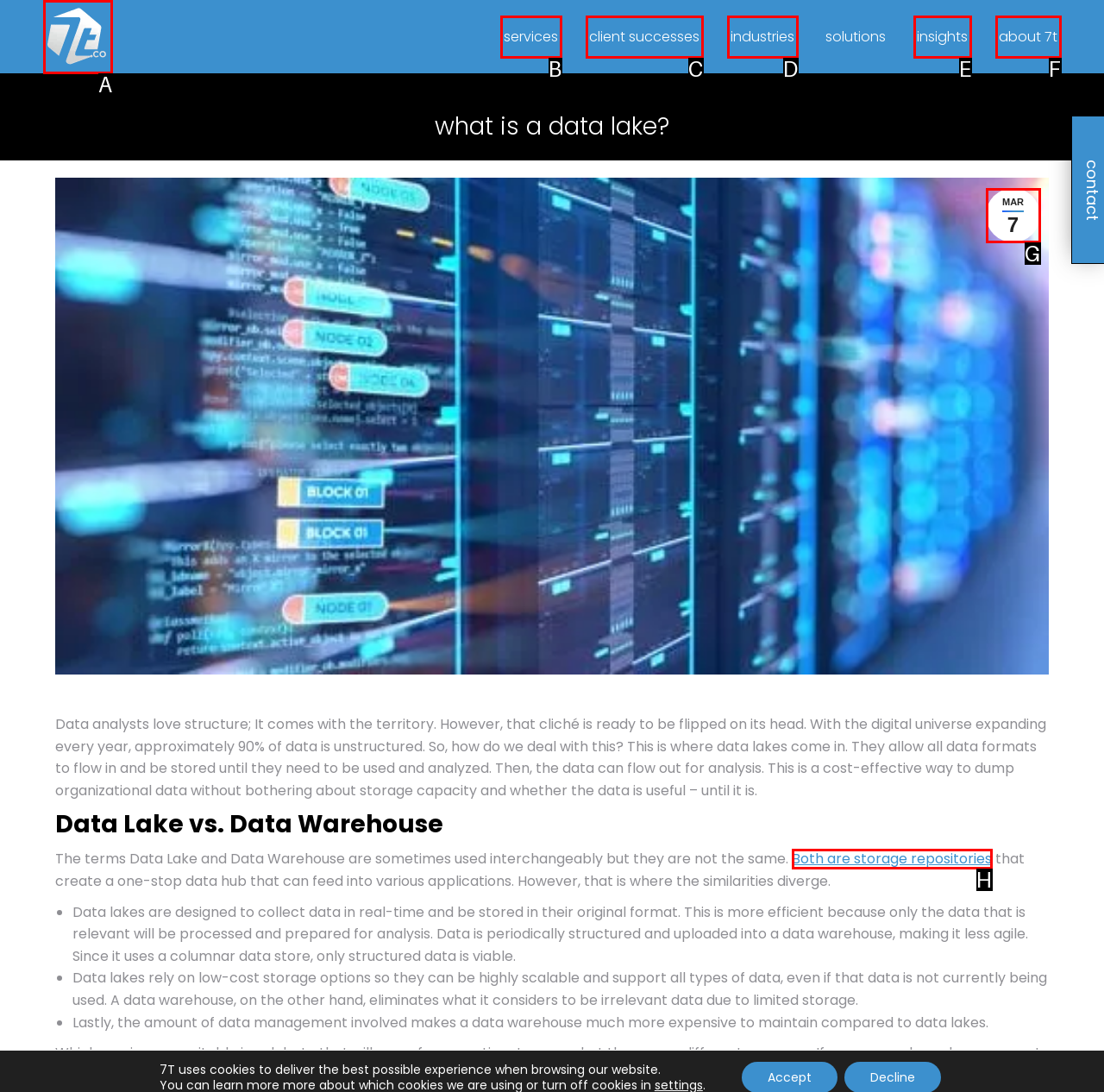Select the letter that corresponds to the UI element described as: Client Successes
Answer by providing the letter from the given choices.

C